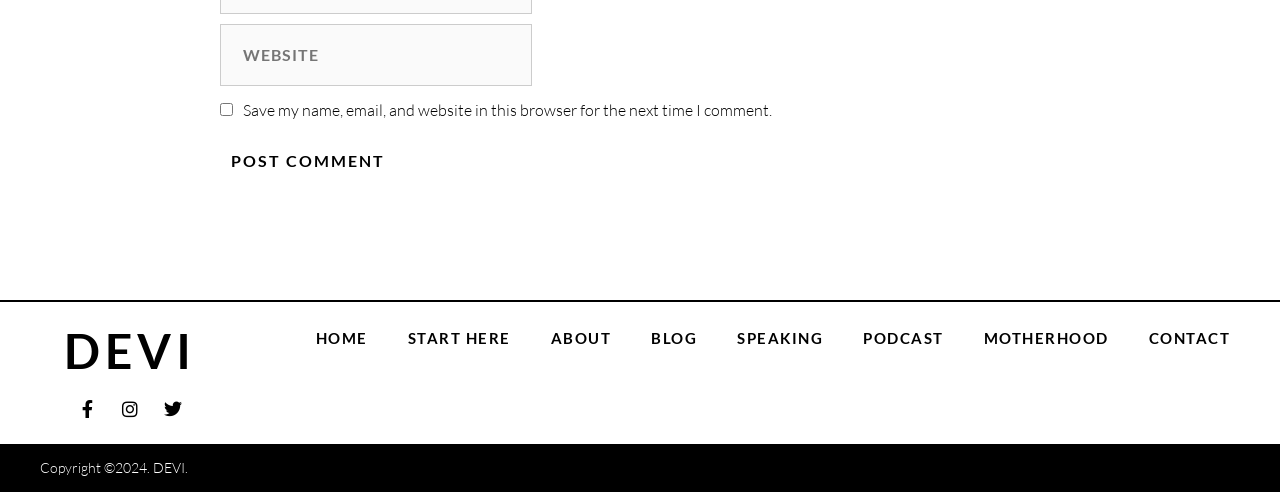What is the text on the top-left corner?
Please answer the question as detailed as possible.

The top-left corner of the webpage has a heading element with the text 'DEVI', which is likely the title or brand name of the website.